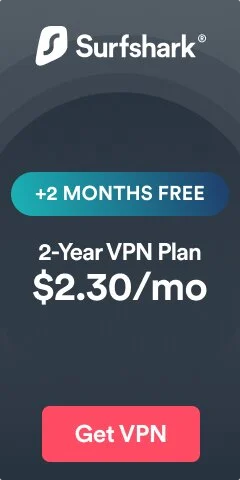What is the additional offer provided by Surfshark?
Can you provide a detailed and comprehensive answer to the question?

The promotional advertisement highlights an attractive offer that includes '+2 MONTHS FREE' alongside the 2-Year VPN Plan, providing users with extra months of VPN service at no additional cost.